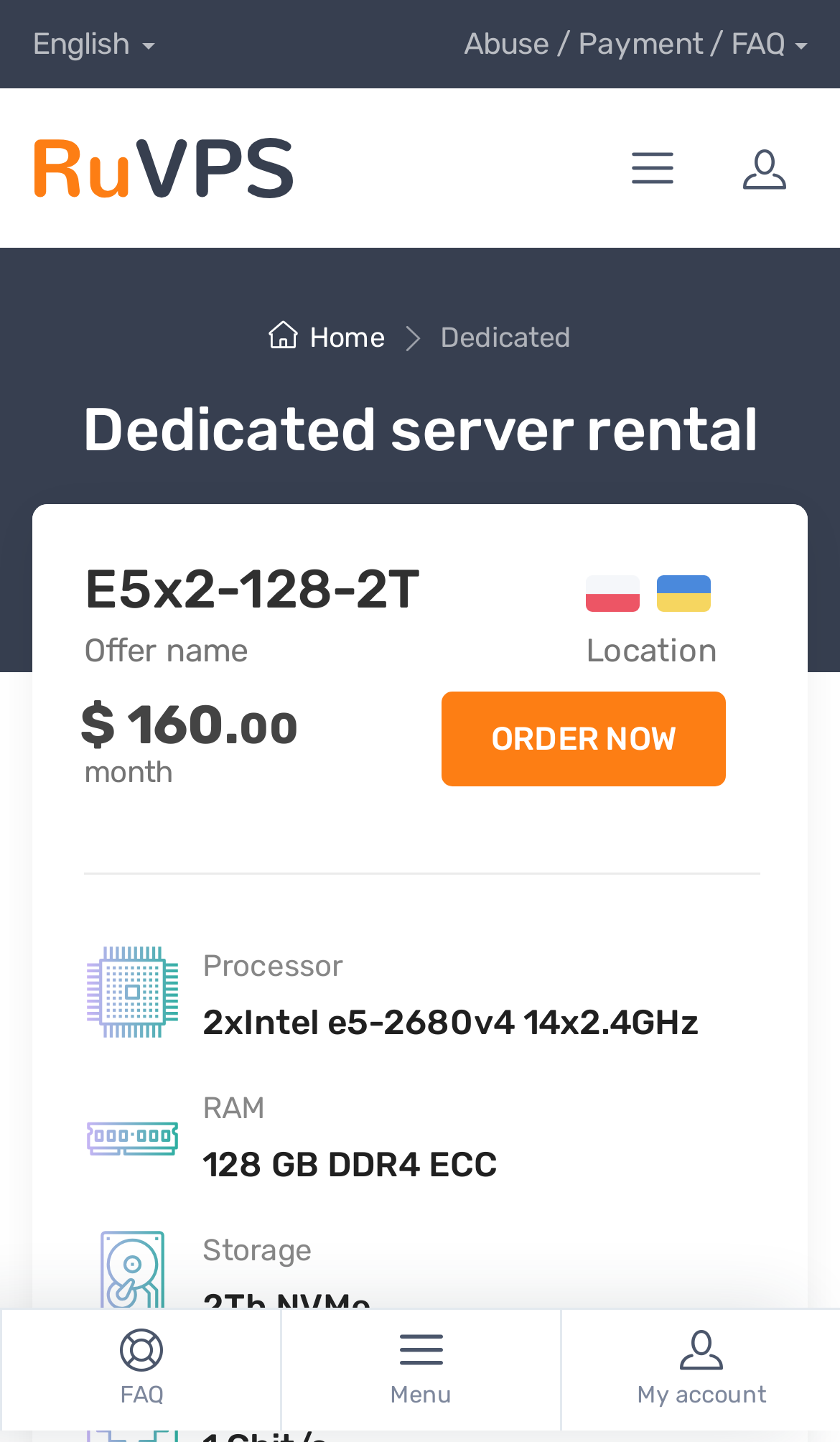Determine the title of the webpage and give its text content.

Dedicated server rental